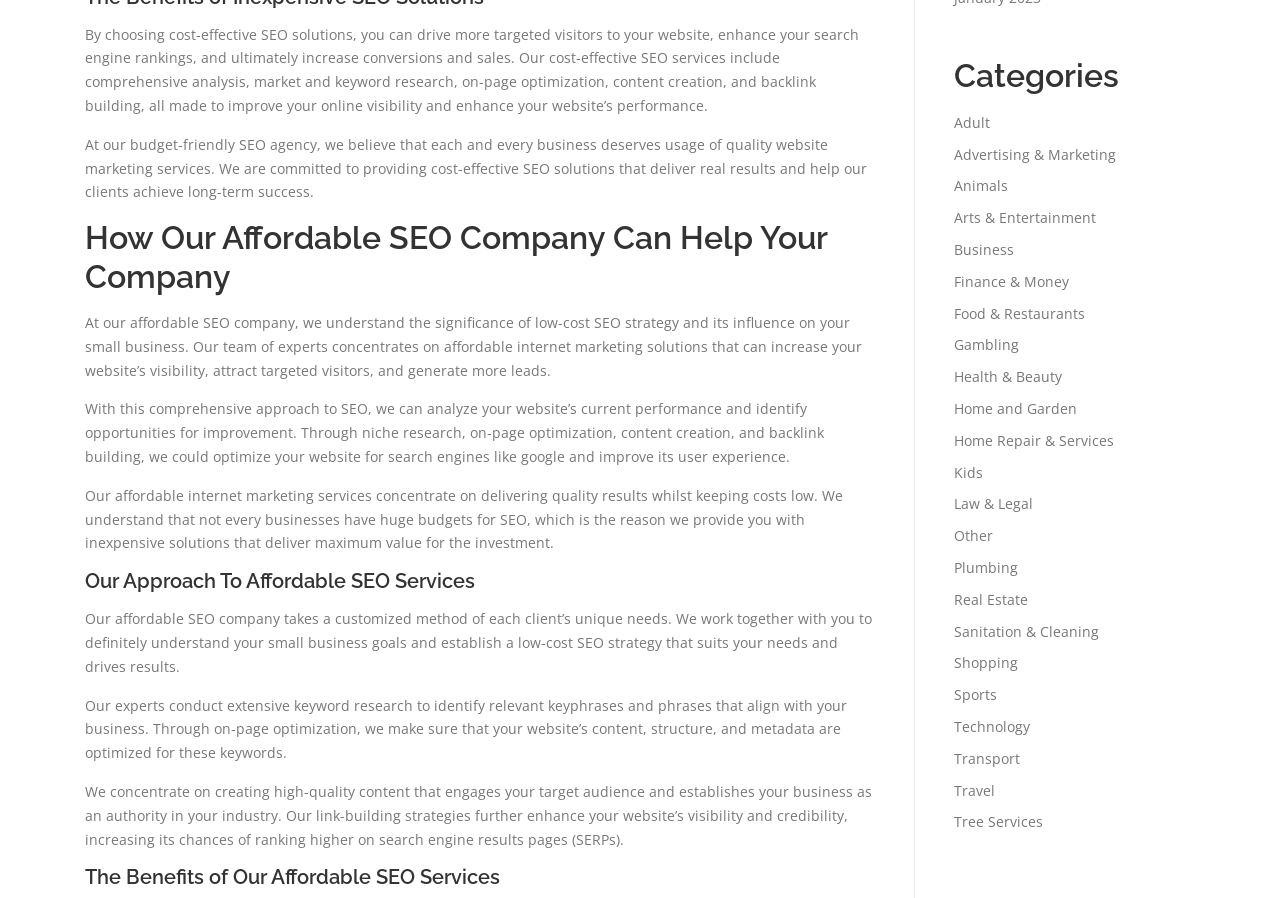Please locate the bounding box coordinates for the element that should be clicked to achieve the following instruction: "Click on 'Technology' category". Ensure the coordinates are given as four float numbers between 0 and 1, i.e., [left, top, right, bottom].

[0.745, 0.798, 0.805, 0.82]